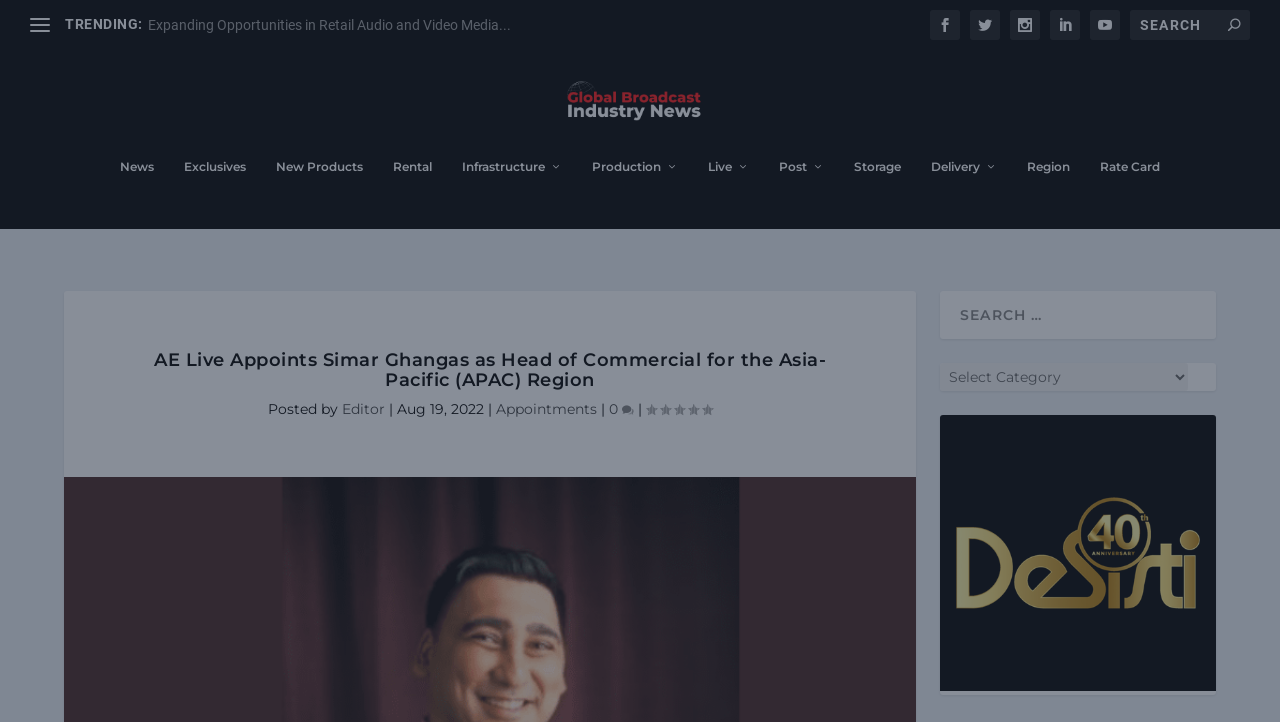Can you find and provide the title of the webpage?

AE Live Appoints Simar Ghangas as Head of Commercial for the Asia-Pacific (APAC) Region